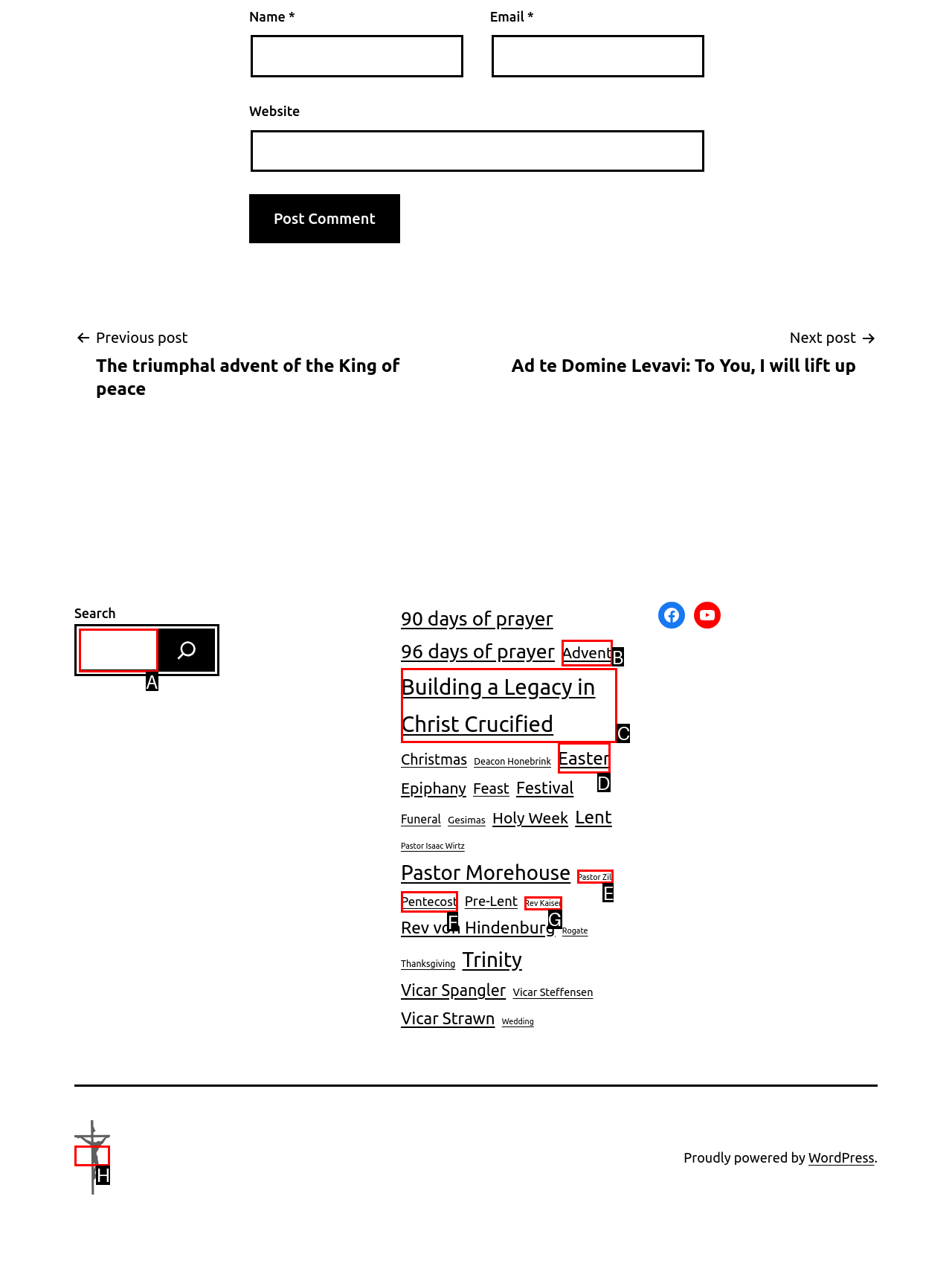Identify the correct UI element to click on to achieve the task: Compare devices. Provide the letter of the appropriate element directly from the available choices.

None